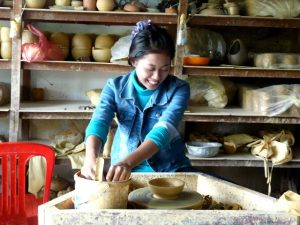Offer a meticulous description of the image.

In a vibrant artisan workshop, a young woman is joyfully engaged in the art of pottery. Dressed in a denim jacket, she is focused on shaping clay at a pottery wheel, her face illuminated with a bright smile. The workshop is neatly organized with shelves lined with various ceramic pieces and pottery materials, showcasing the fruits of her labor and creativity. The warm, earthy tones of the clay and the surrounding tools create a welcoming, creative atmosphere, reflecting the dedication and passion that artisans bring to their craft. This lively scene captures the essence of traditional craftsmanship, celebrating the skill and artistry involved in pottery making.